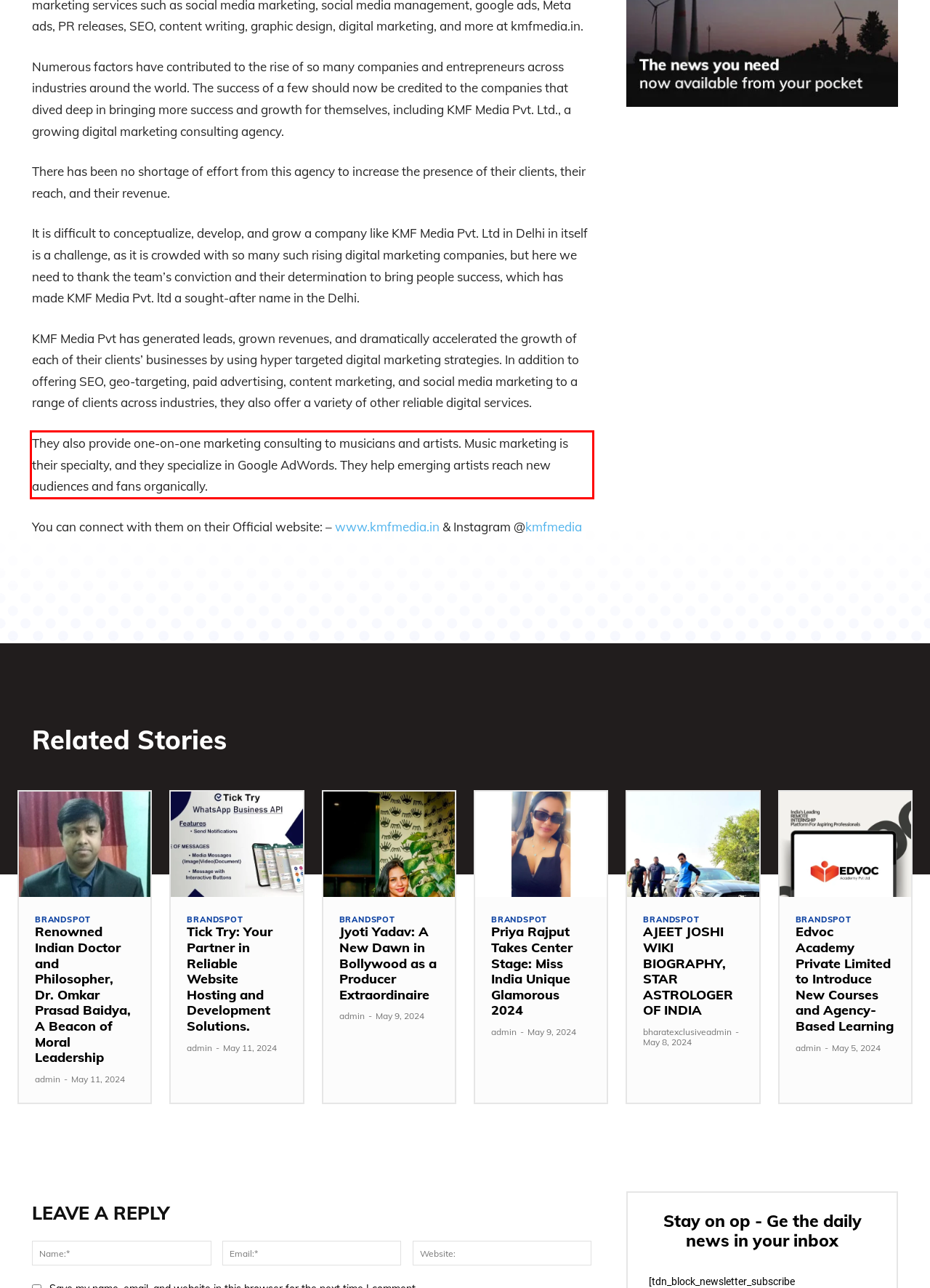The screenshot provided shows a webpage with a red bounding box. Apply OCR to the text within this red bounding box and provide the extracted content.

They also provide one-on-one marketing consulting to musicians and artists. Music marketing is their specialty, and they specialize in Google AdWords. They help emerging artists reach new audiences and fans organically.